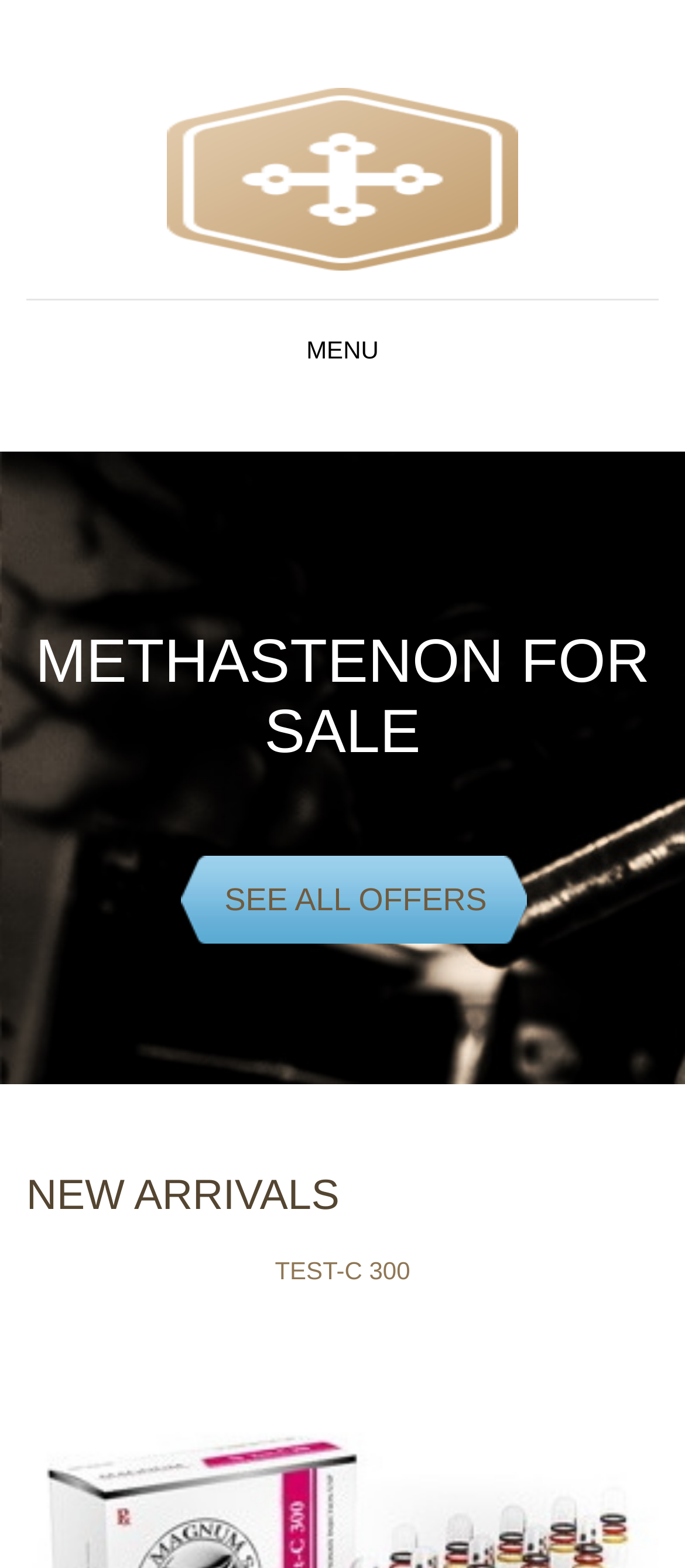Create a full and detailed caption for the entire webpage.

The webpage is an online store selling steroids and related products. At the top, there is a link on the left side, and a "MENU" button on the right side. Below this, a prominent heading "METHASTENON FOR SALE" occupies most of the width. 

Underneath the heading, there is a link "SEE ALL OFFERS" positioned roughly in the middle. Below this link, there is a section labeled "NEW ARRIVALS". Within this section, there is a specific product listed, "TEST-C 300", which has a corresponding link to its product page.